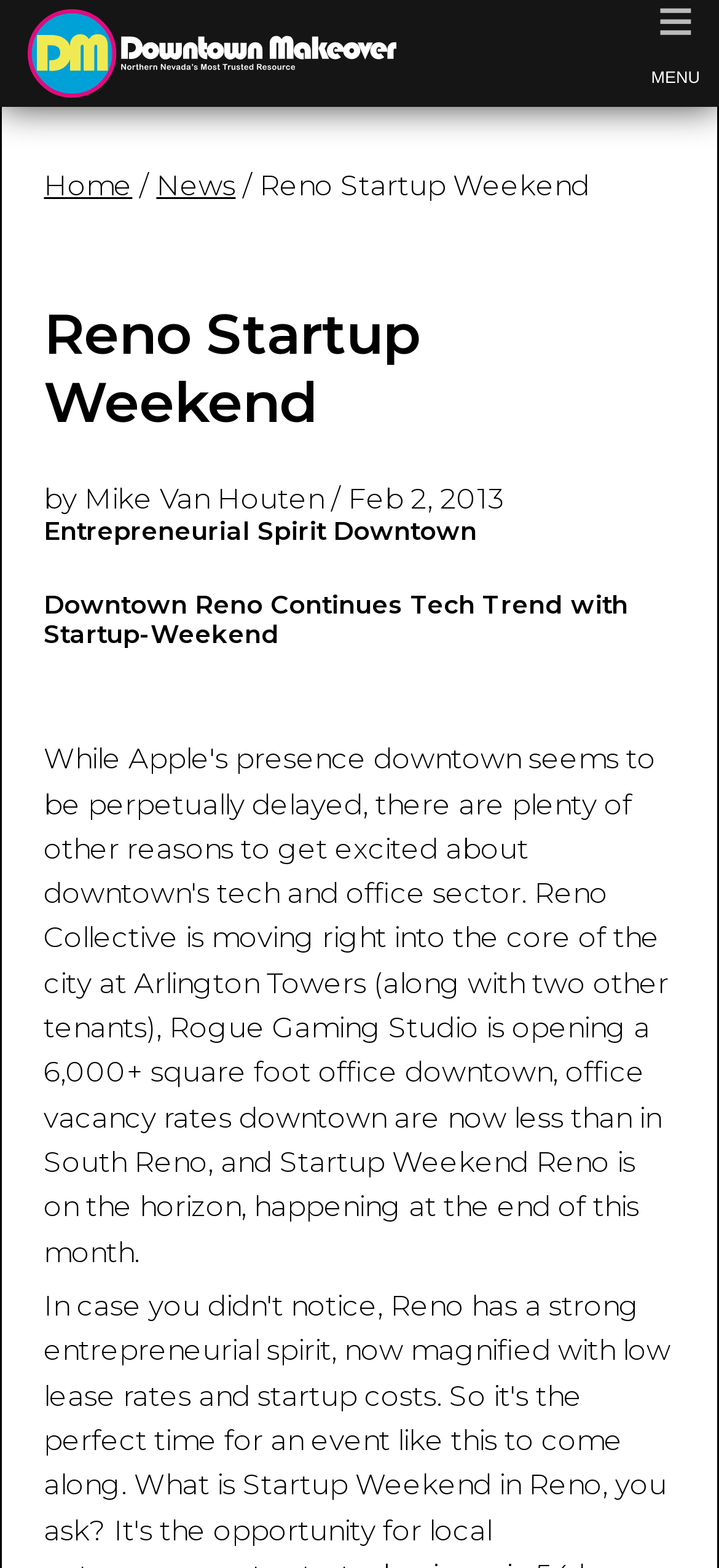Give a one-word or phrase response to the following question: What is the theme of the article?

Entrepreneurial Spirit